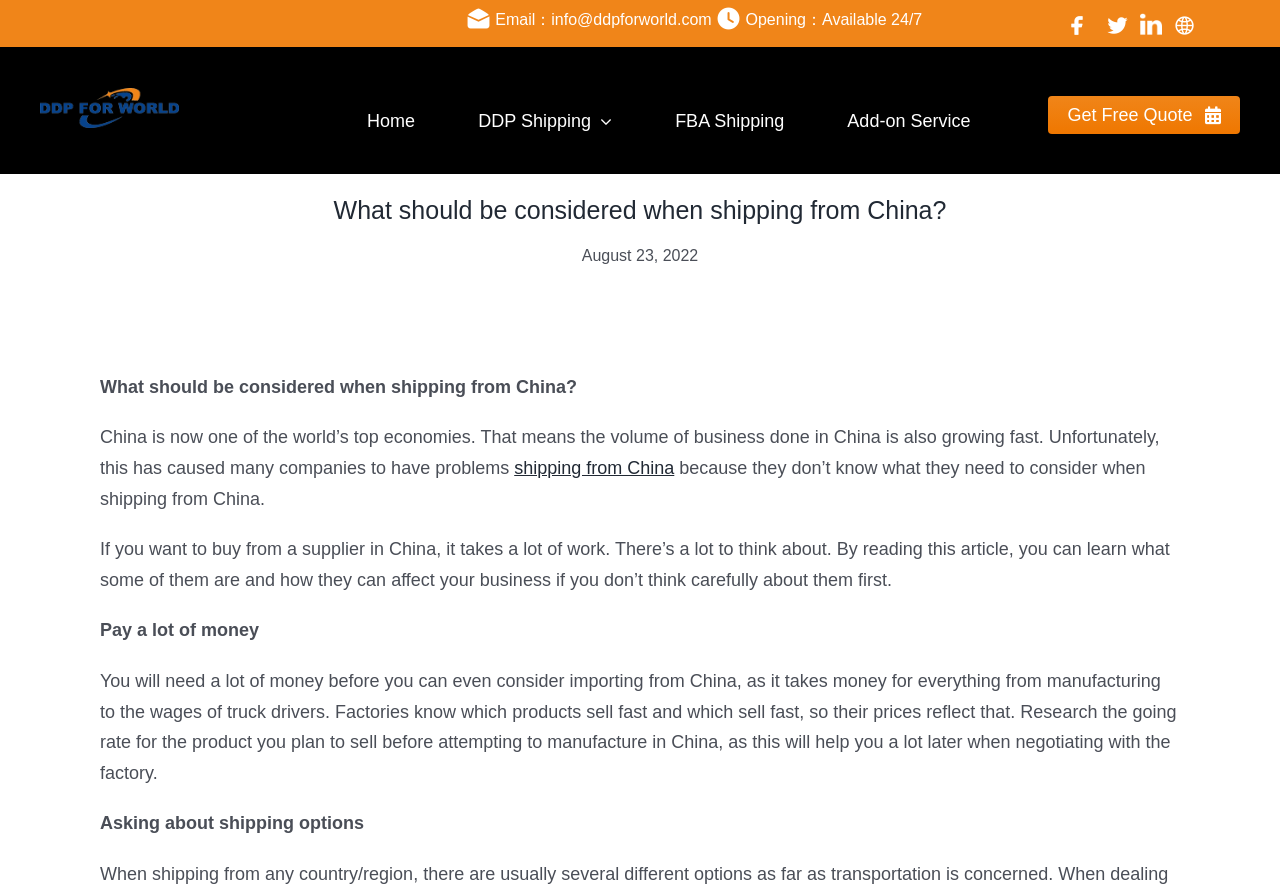What is the topic of the article on this webpage?
Carefully analyze the image and provide a detailed answer to the question.

I determined the topic of the article by reading the static text elements that make up the article's content, which discusses the considerations for shipping from China.